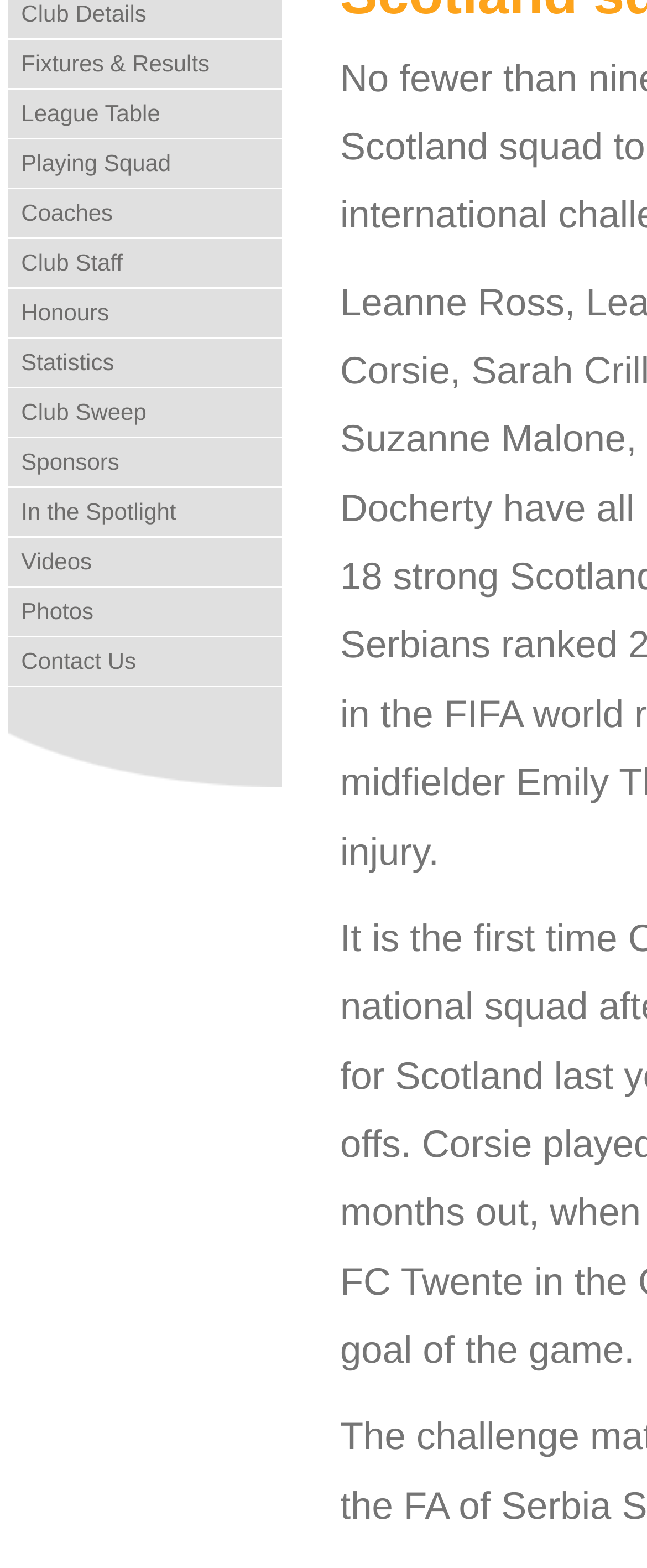Please predict the bounding box coordinates (top-left x, top-left y, bottom-right x, bottom-right y) for the UI element in the screenshot that fits the description: aria-label="linkedin"

None